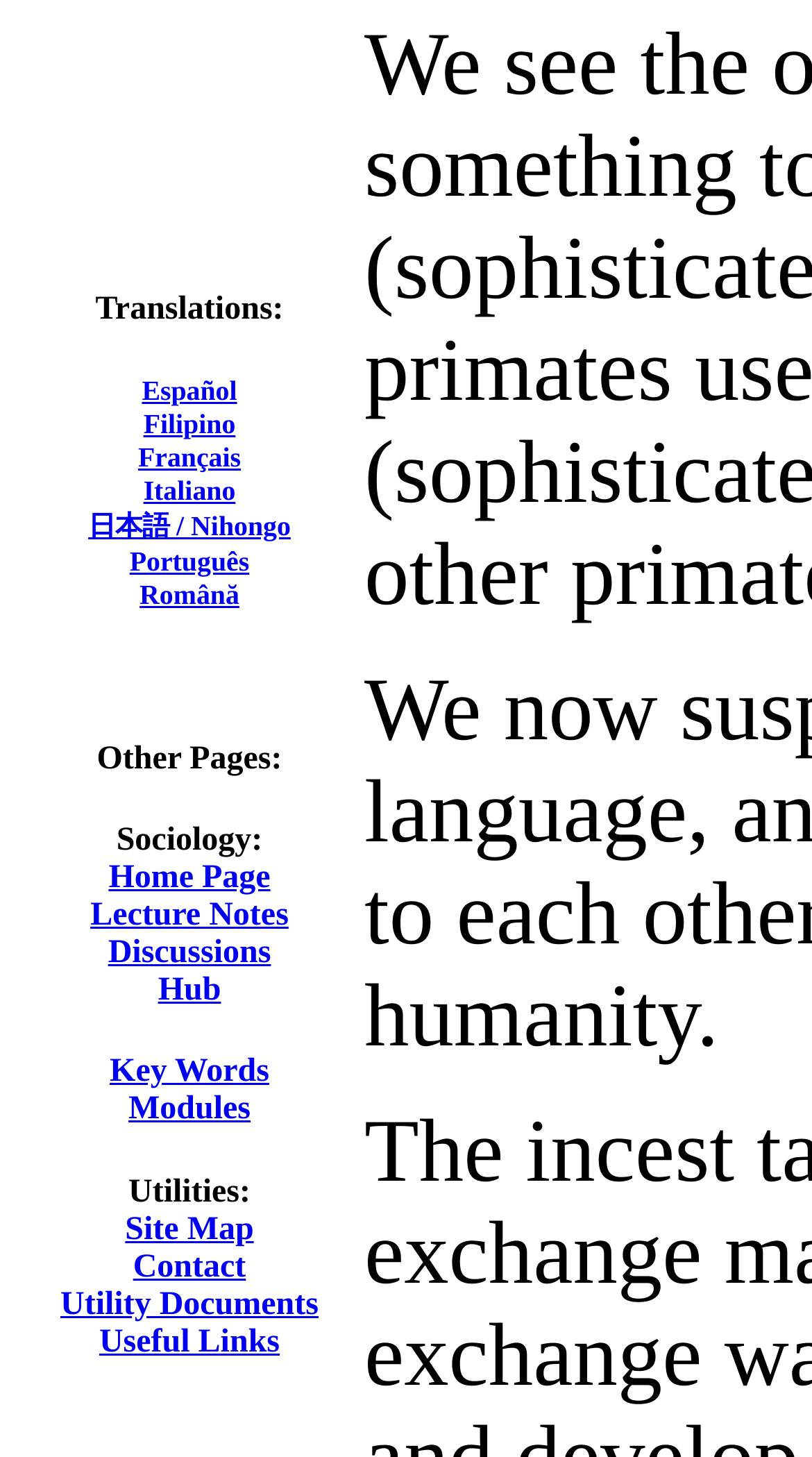Identify the bounding box for the described UI element: "日本語 / Nihongo".

[0.109, 0.351, 0.358, 0.372]